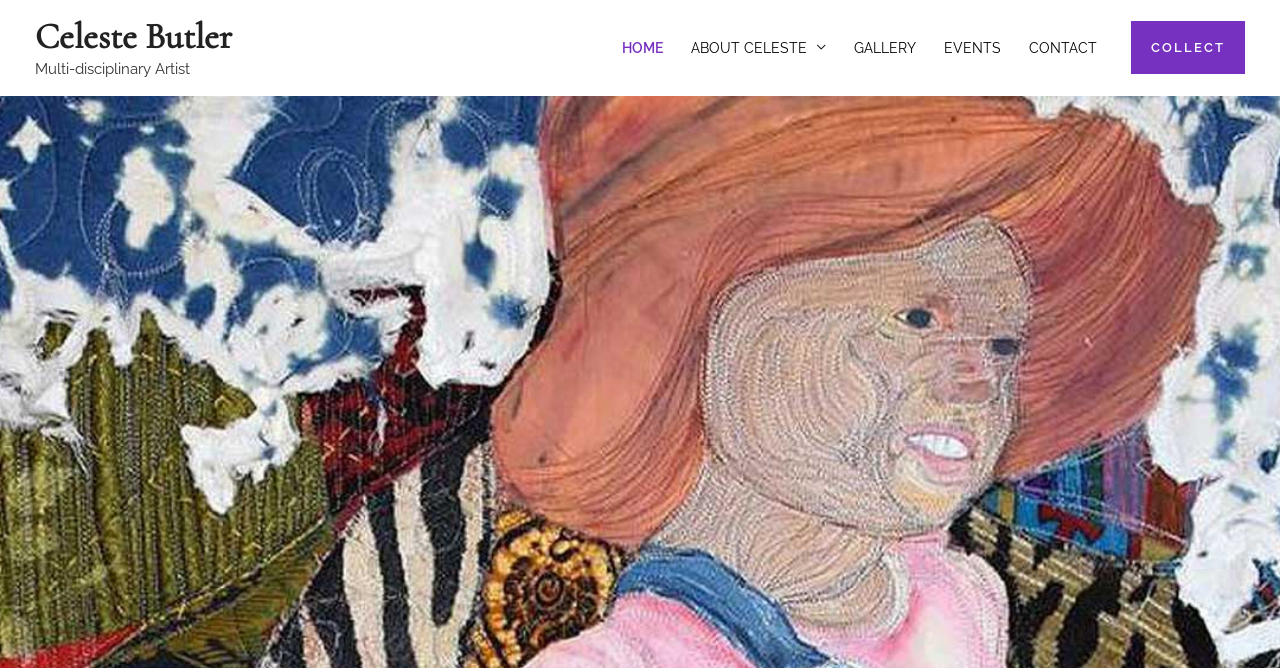What is the purpose of the 'COLLECT' link?
Please provide a detailed answer to the question.

The 'COLLECT' link is located at the bottom right of the webpage, but its purpose is not explicitly stated. It may be related to collecting artworks or subscribing to a newsletter, but without further context, it is unclear.